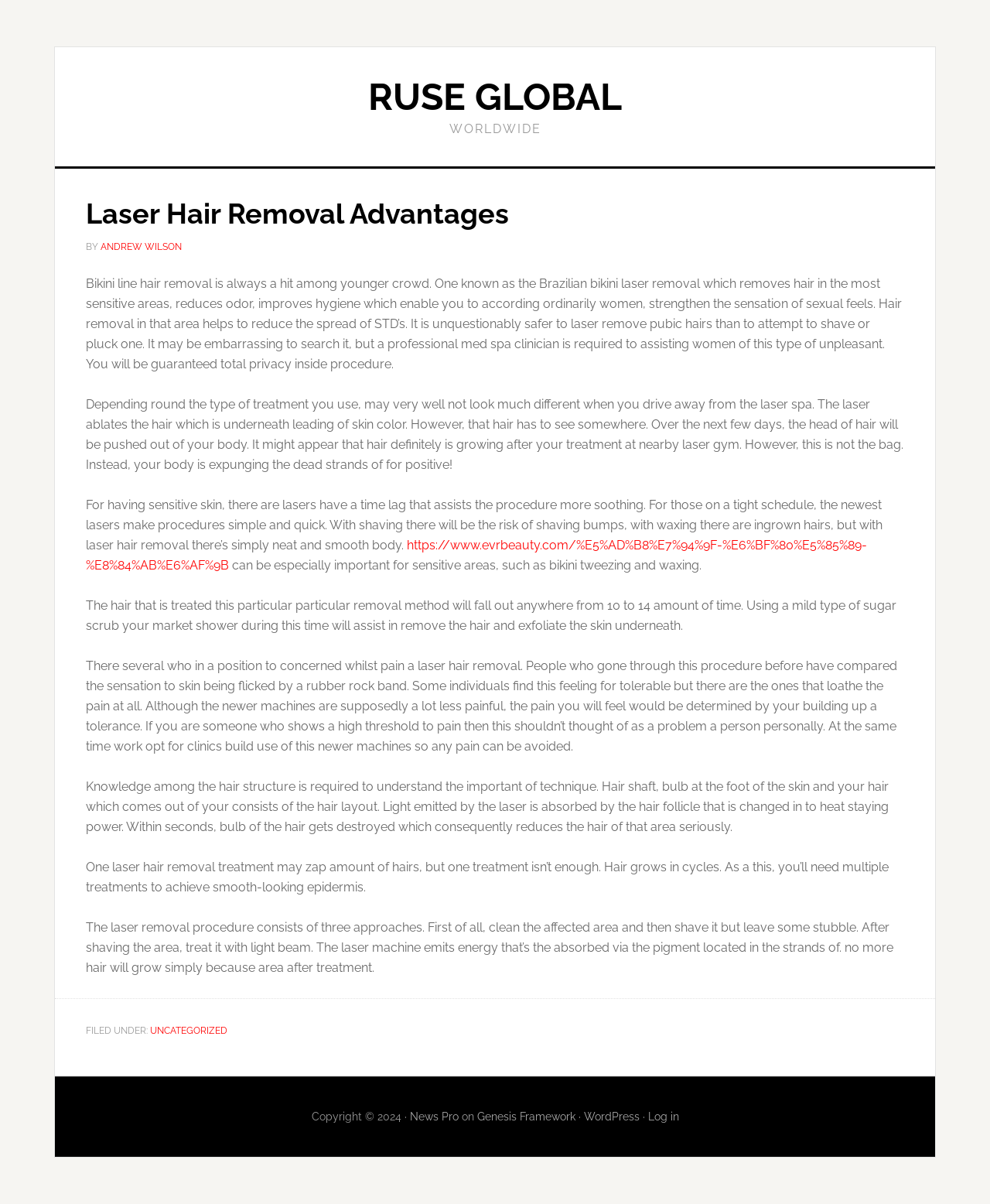Kindly determine the bounding box coordinates for the area that needs to be clicked to execute this instruction: "Click the 'RUSE GLOBAL' link".

[0.372, 0.062, 0.628, 0.098]